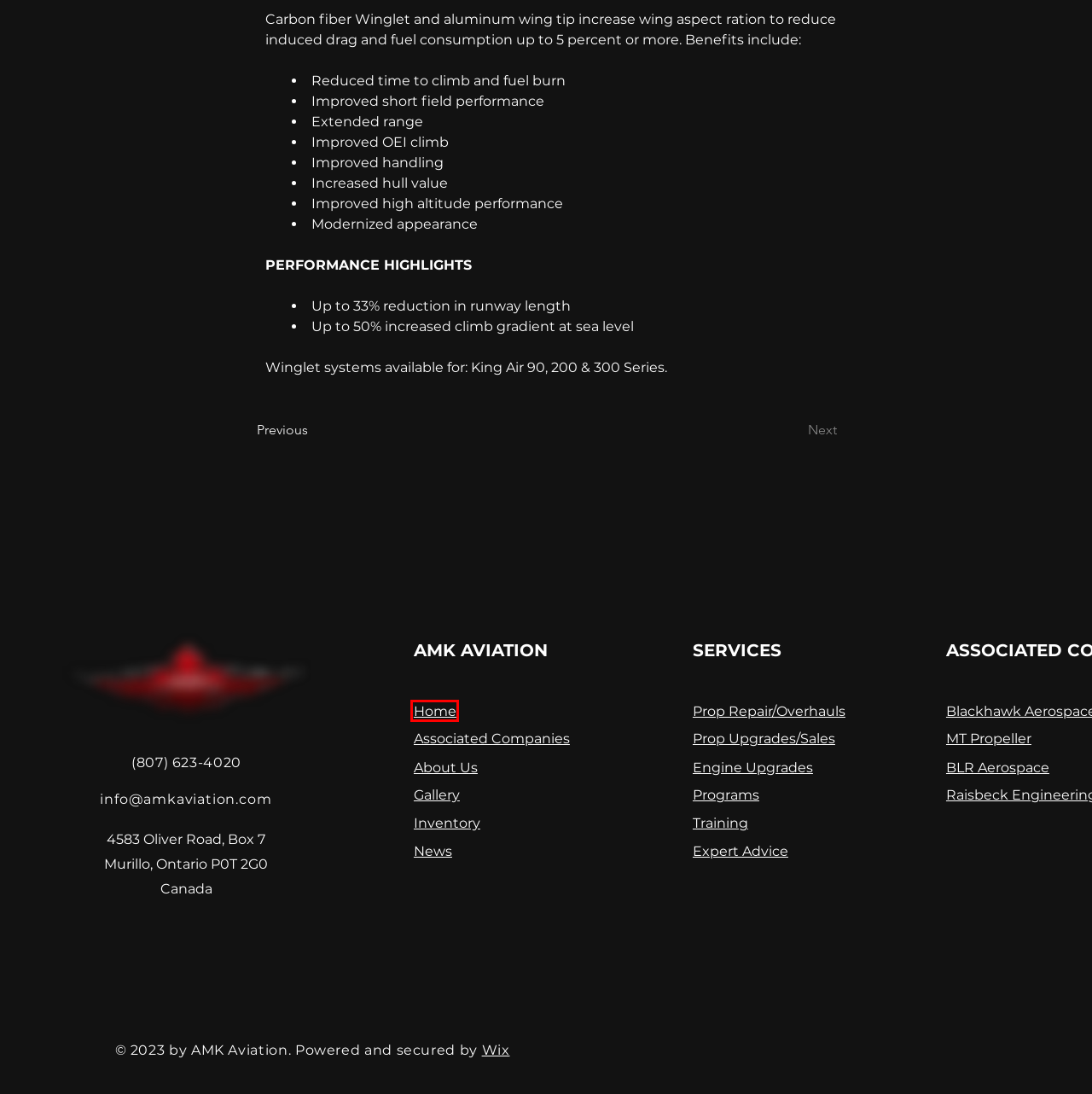Examine the screenshot of a webpage with a red bounding box around a UI element. Your task is to identify the webpage description that best corresponds to the new webpage after clicking the specified element. The given options are:
A. About Us | AMK Aviation
B. Gallery | AMK Aviation
C. Services | AMK Aviation
D. BLR Aerospace | AMK Aviation
E. Raisbeck Engineering | AMK Aviation
F. Website Builder - Create a Free Website Today | Wix.com
G. MT Propeller | AMK Aviation
H. AMK Aviation | Propeller Service Centre and Dealer | 4583 Oliver Road, Murillo

H